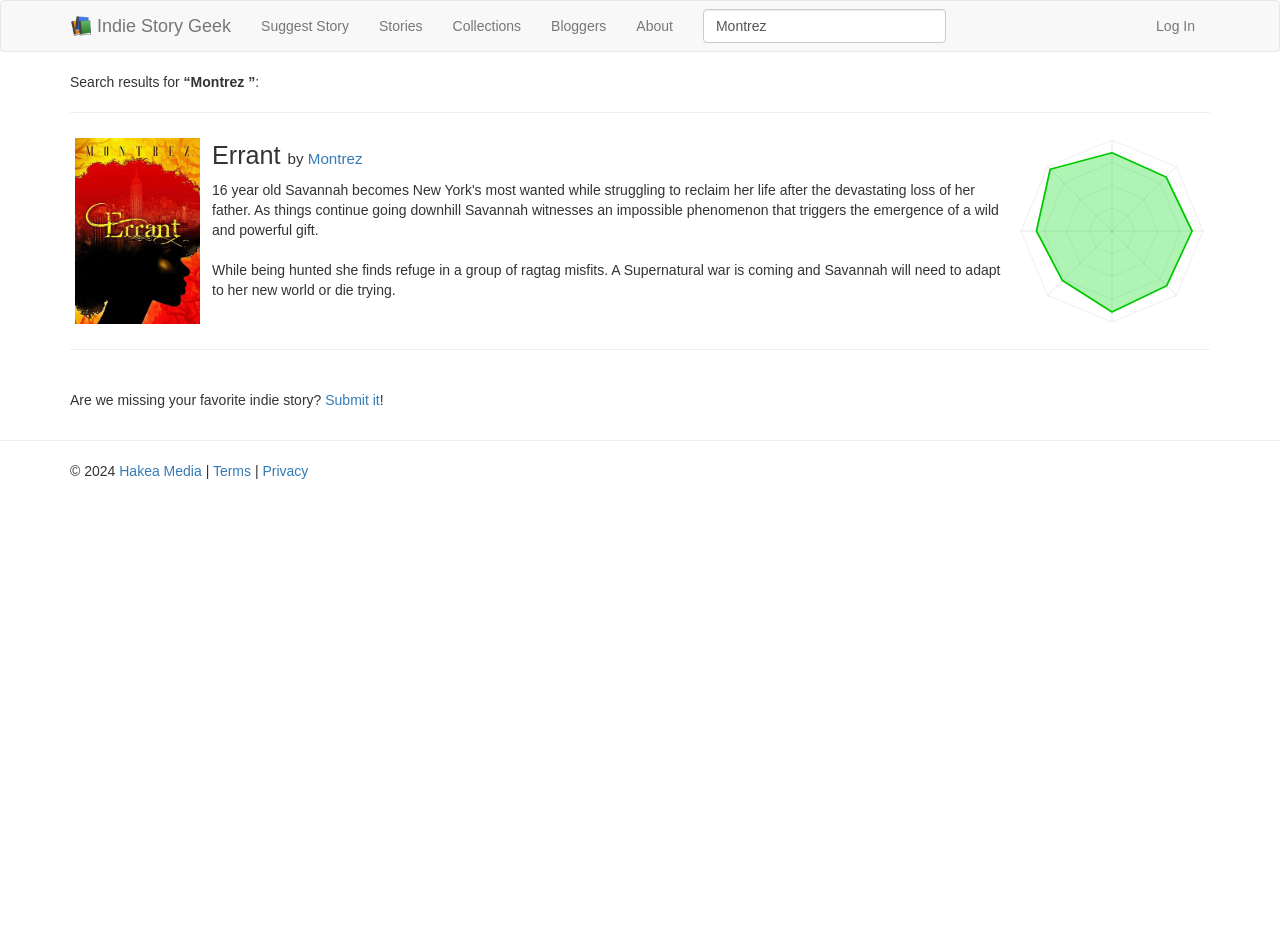Can you find the bounding box coordinates for the UI element given this description: "📚 Indie Story Geek"? Provide the coordinates as four float numbers between 0 and 1: [left, top, right, bottom].

[0.043, 0.001, 0.192, 0.055]